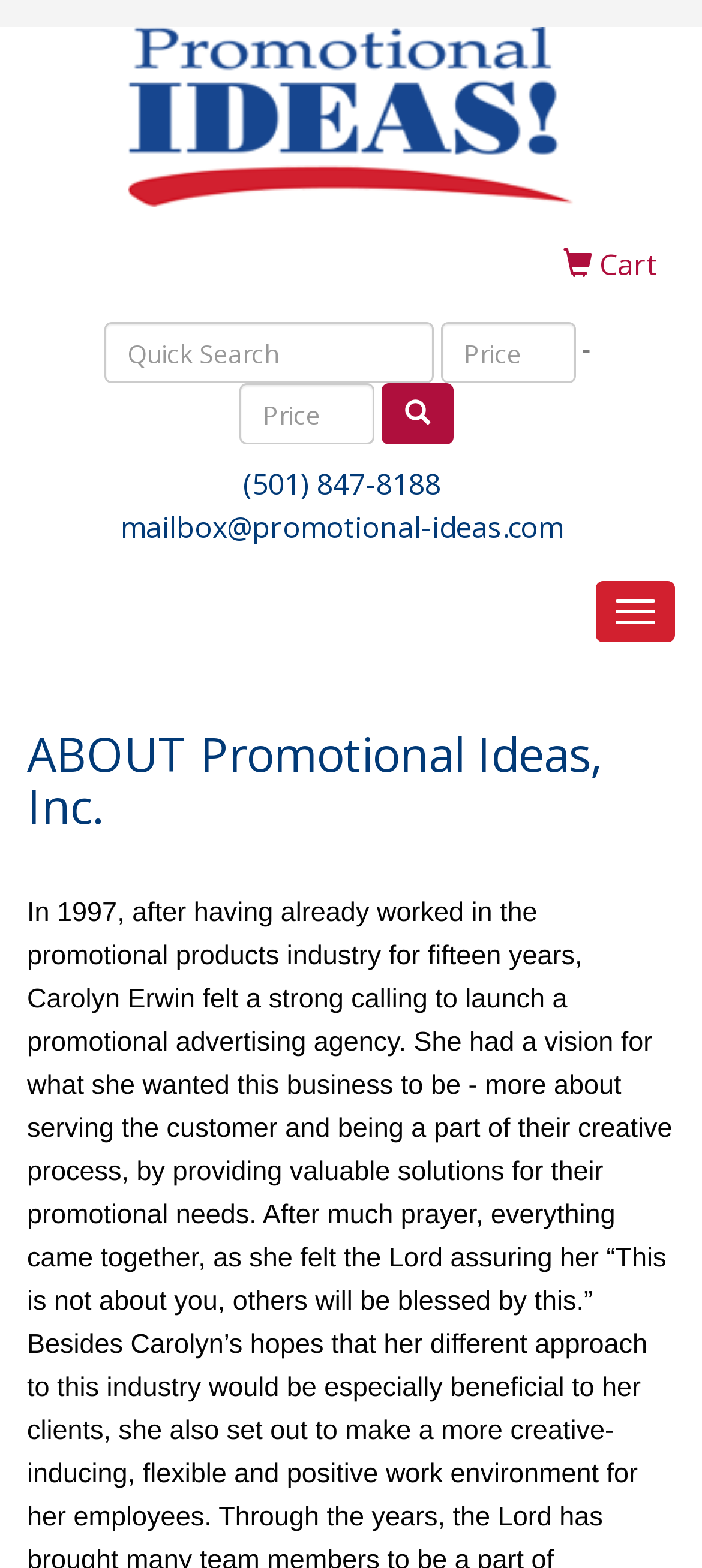Please look at the image and answer the question with a detailed explanation: What is the company name?

The company name is obtained from the top-left corner of the webpage, where it is displayed as a link and an image.